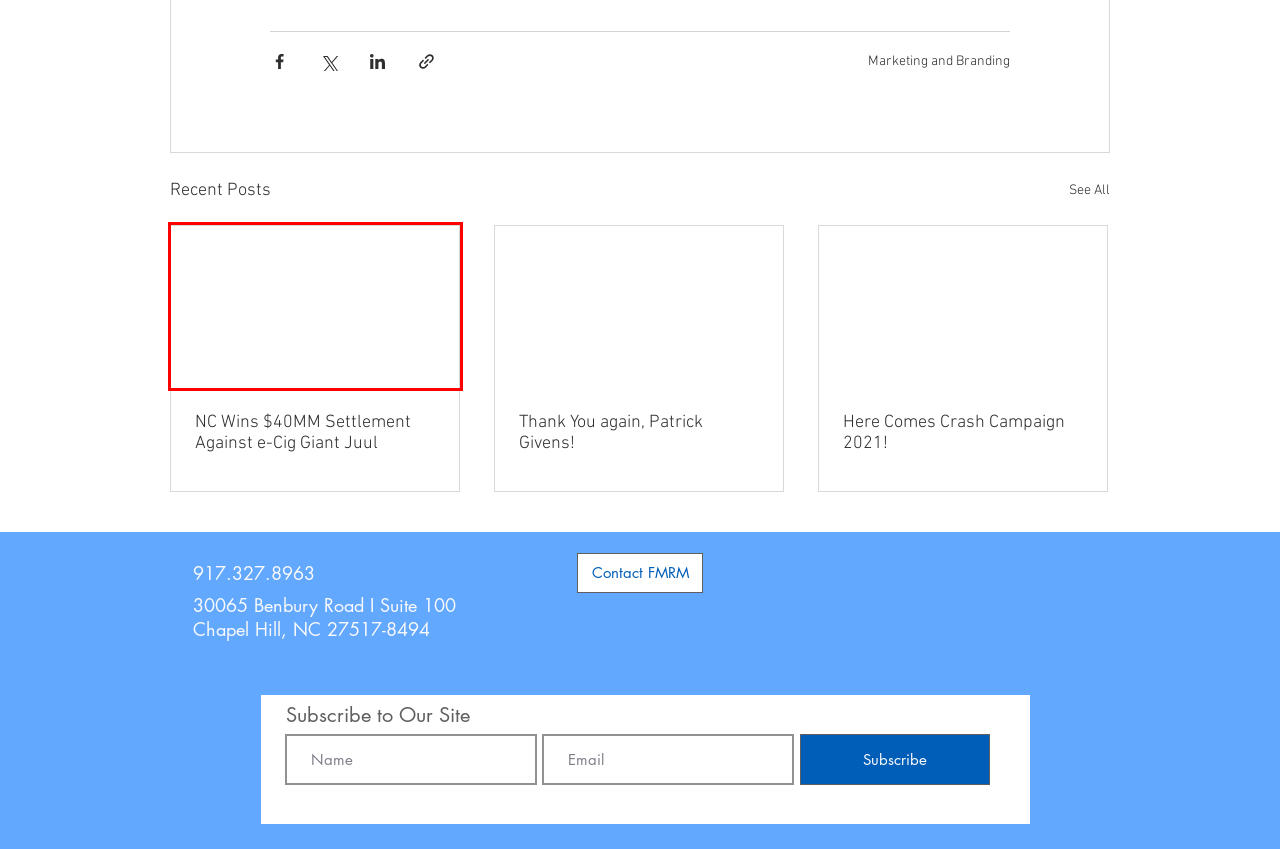You are given a screenshot of a webpage with a red bounding box around an element. Choose the most fitting webpage description for the page that appears after clicking the element within the red bounding box. Here are the candidates:
A. NC Wins $40MM Settlement Against e-Cig Giant Juul
B. Five Mile River Marketing | Blog | Marketing Strategy
C. Here Comes Crash Campaign 2021!
D. Marketing and Branding
E. Five Mile River Marketing | Contact | Chapel Hill, NC
F. Strategic Planning
G. Thank You again, Patrick Givens!
H. #MarketResearch

A